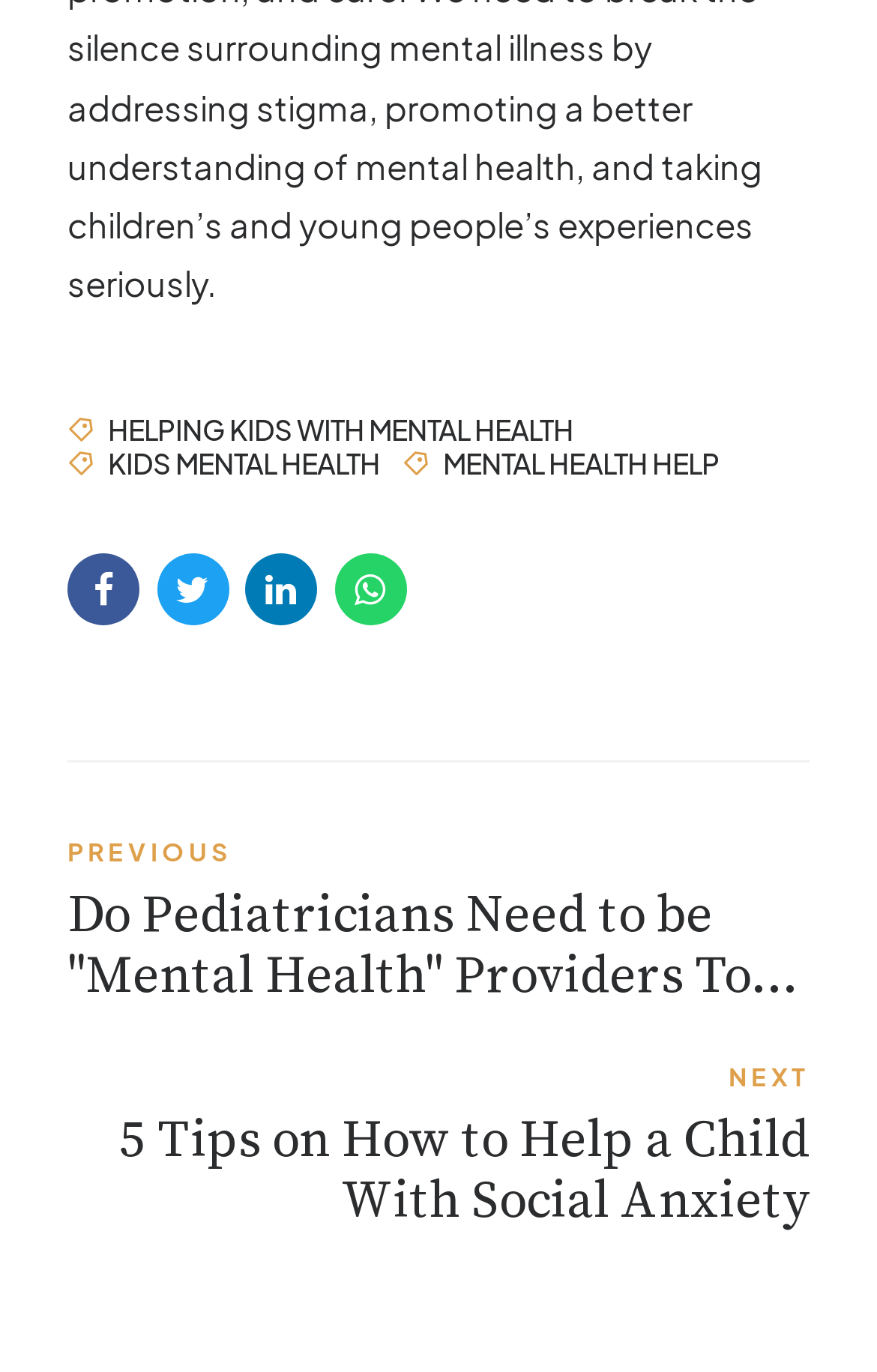What is the topic of the next article?
Answer the question with a detailed explanation, including all necessary information.

I looked at the link 'NEXT 5 Tips on How to Help a Child With Social Anxiety' and determined that the topic of the next article is about helping children with social anxiety.